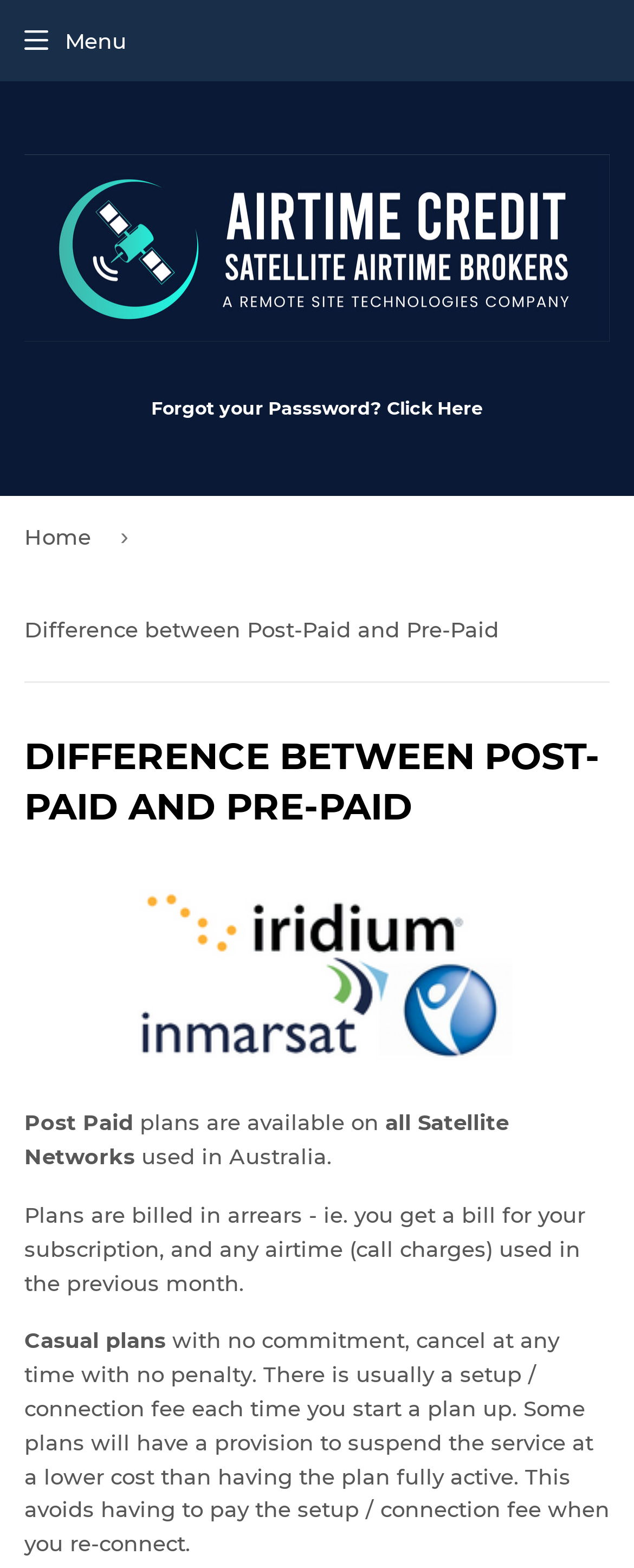Please provide the main heading of the webpage content.

DIFFERENCE BETWEEN POST-PAID AND PRE-PAID